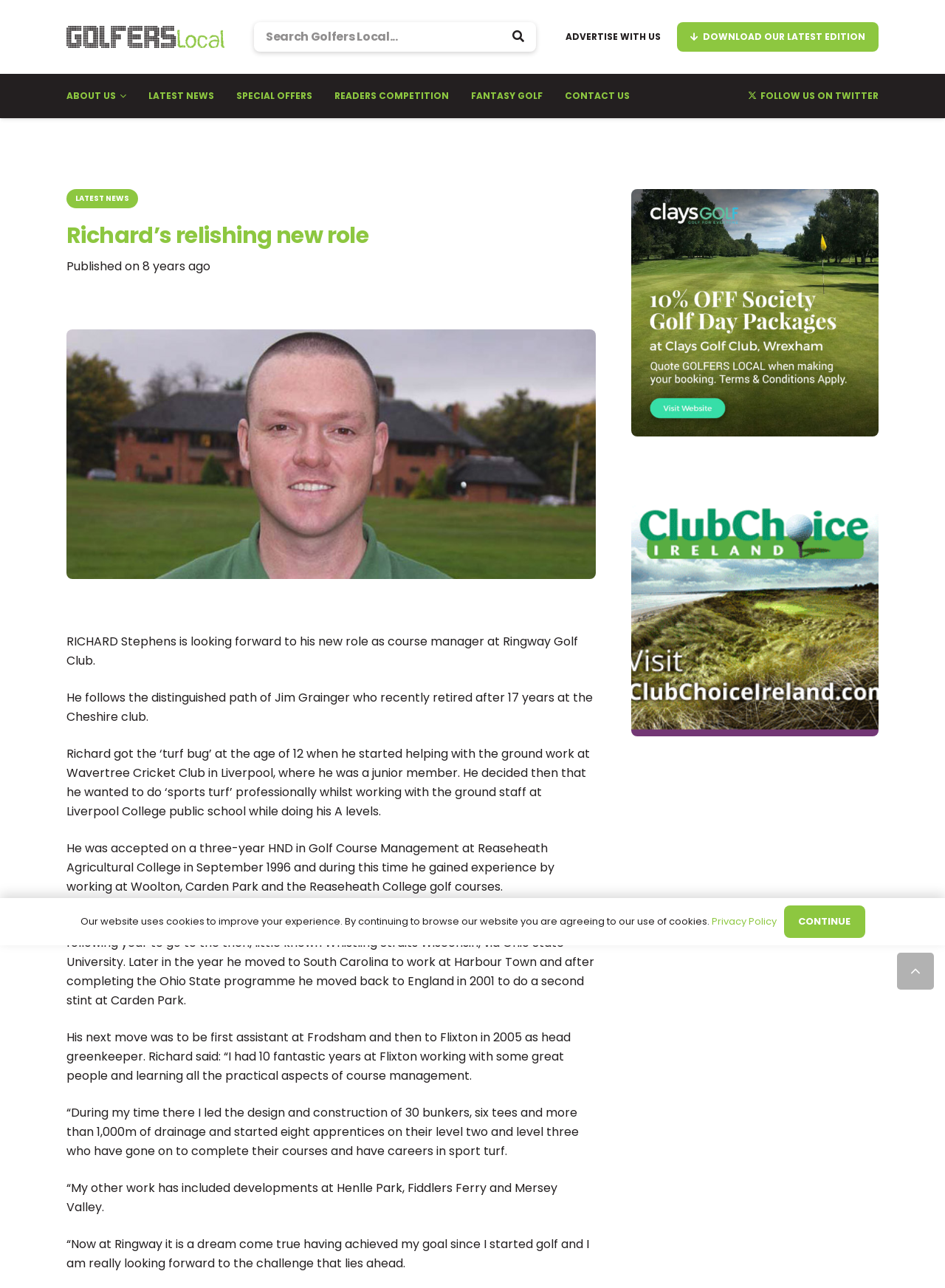Determine the bounding box coordinates of the clickable element to complete this instruction: "Download the latest edition". Provide the coordinates in the format of four float numbers between 0 and 1, [left, top, right, bottom].

[0.716, 0.017, 0.93, 0.04]